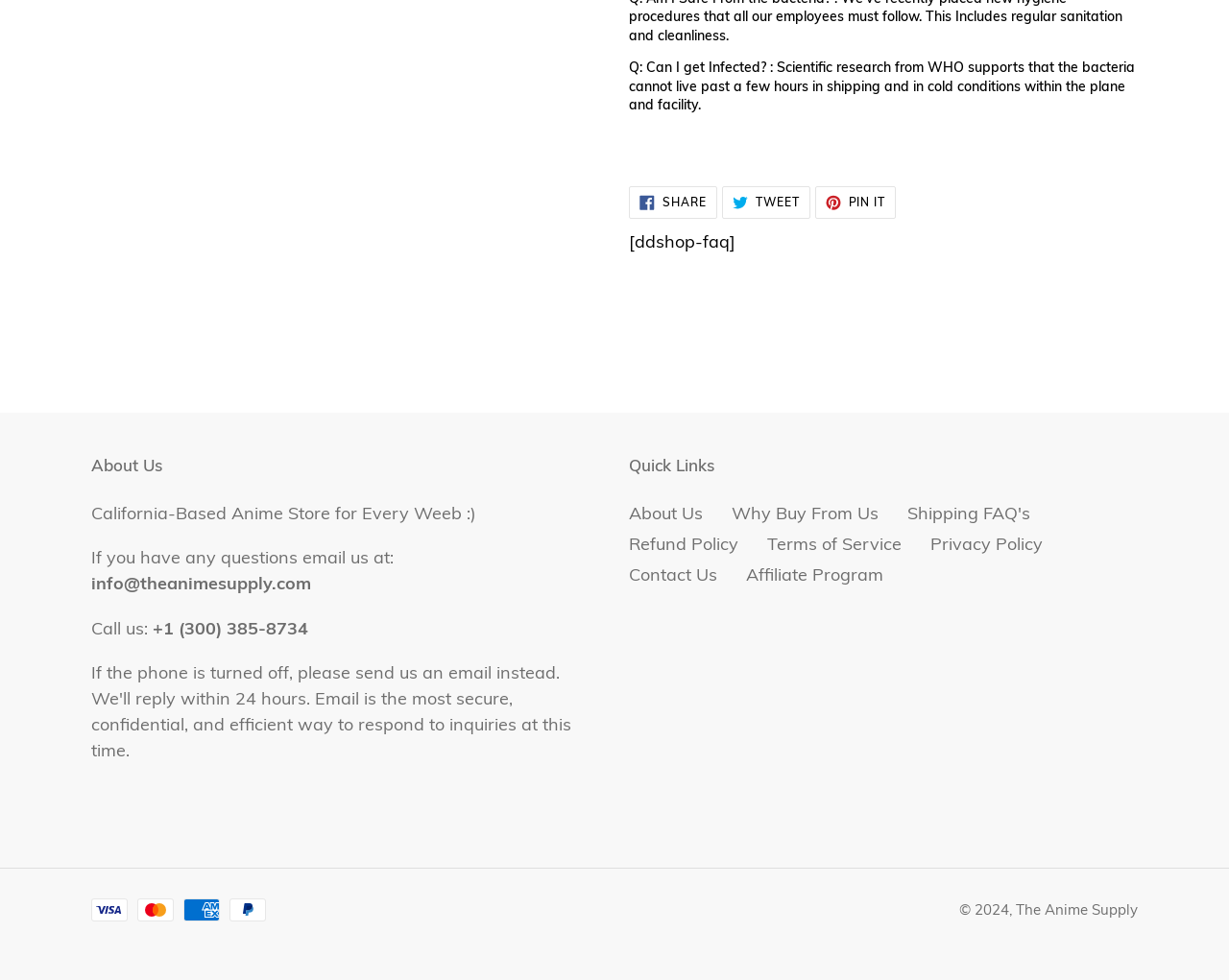What is the year of the copyright?
Give a comprehensive and detailed explanation for the question.

I found the answer by looking at the text '© 2024' at the bottom of the page, which indicates the year of the copyright.